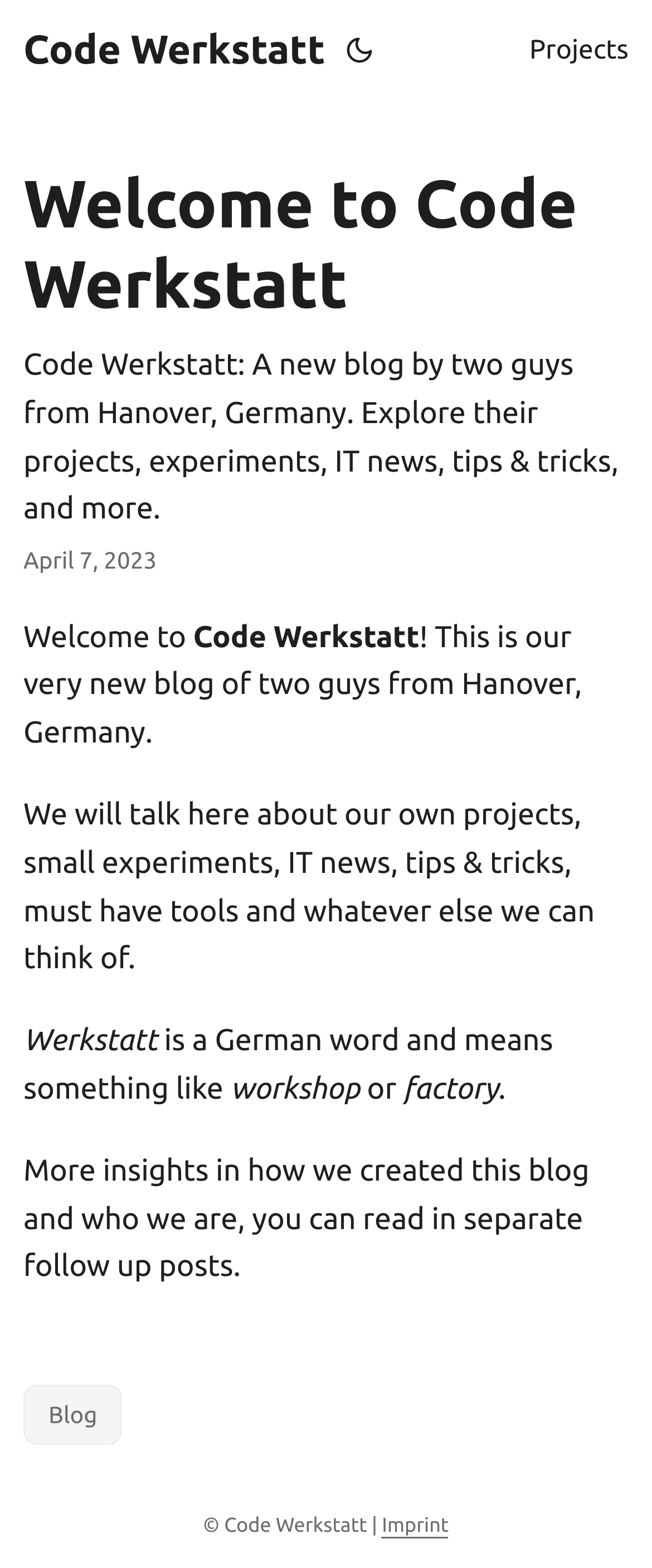What is the purpose of the blog?
Provide an in-depth answer to the question, covering all aspects.

The purpose of the blog can be found in the article section of the webpage, where it is written that the authors will talk about their own projects, small experiments, IT news, tips & tricks, and more.